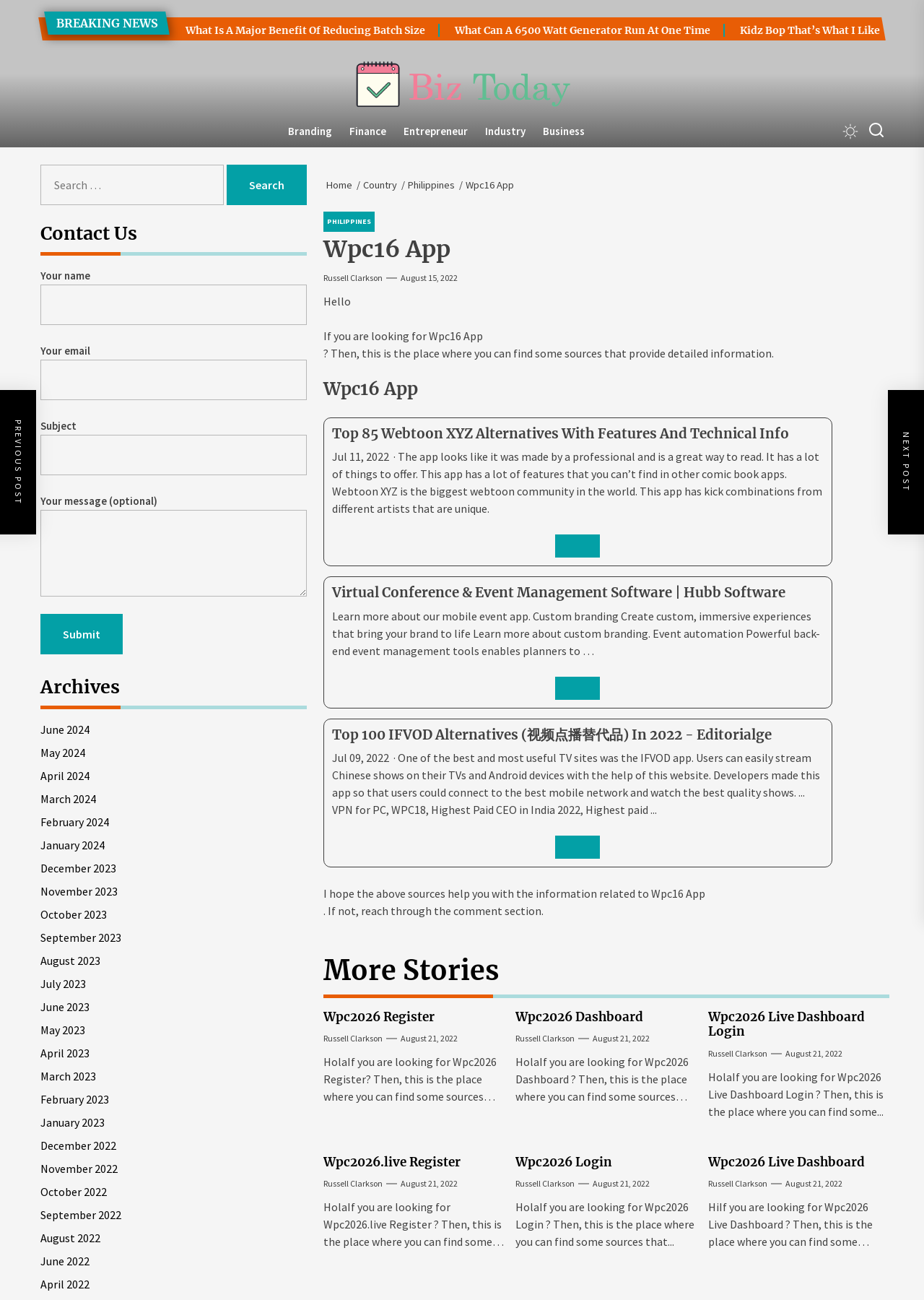Please identify the bounding box coordinates of the element that needs to be clicked to execute the following command: "Go to 'Biz Today'". Provide the bounding box using four float numbers between 0 and 1, formatted as [left, top, right, bottom].

[0.383, 0.047, 0.617, 0.084]